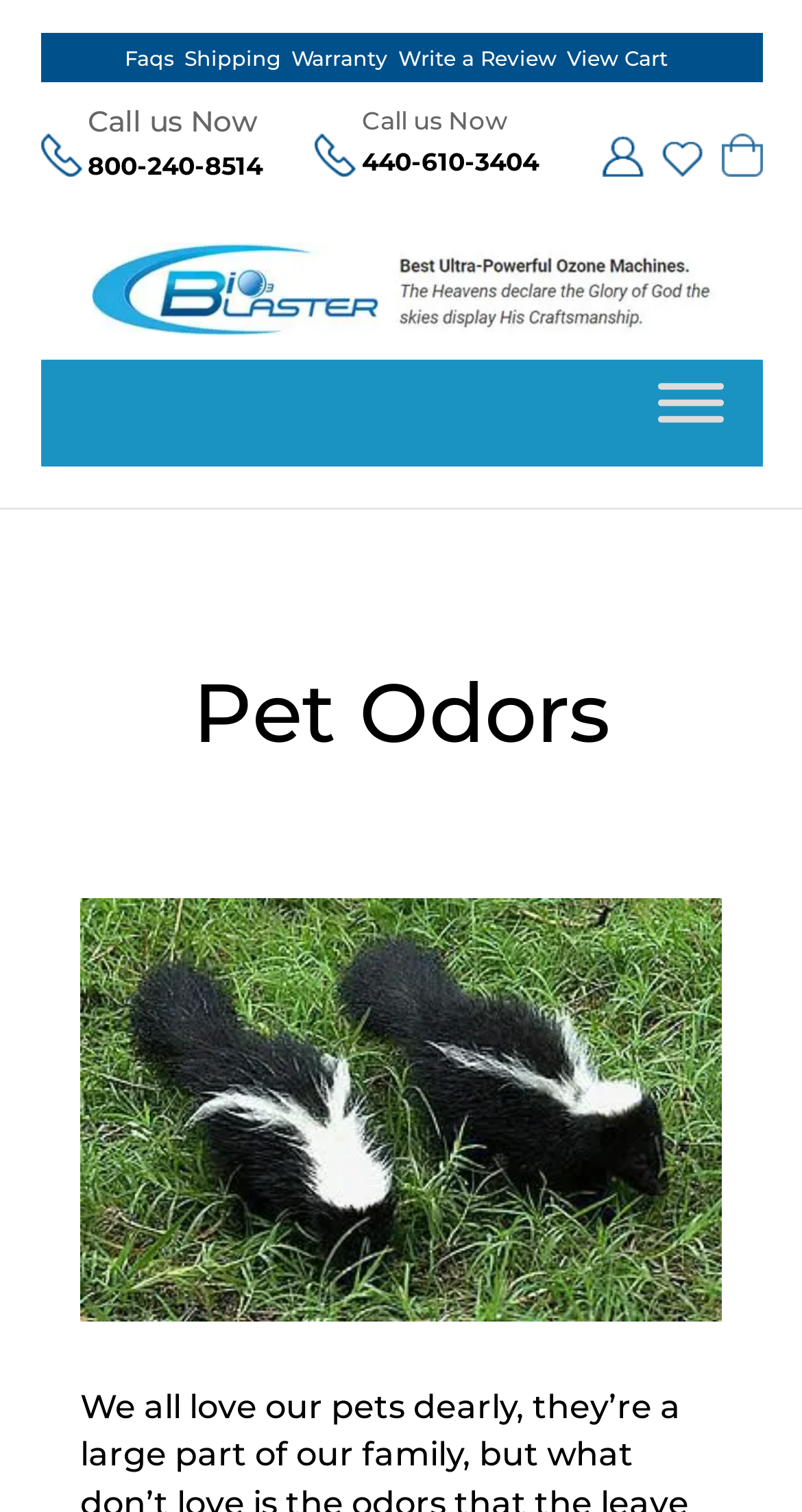Pinpoint the bounding box coordinates of the clickable element needed to complete the instruction: "Toggle the menu". The coordinates should be provided as four float numbers between 0 and 1: [left, top, right, bottom].

[0.801, 0.244, 0.92, 0.289]